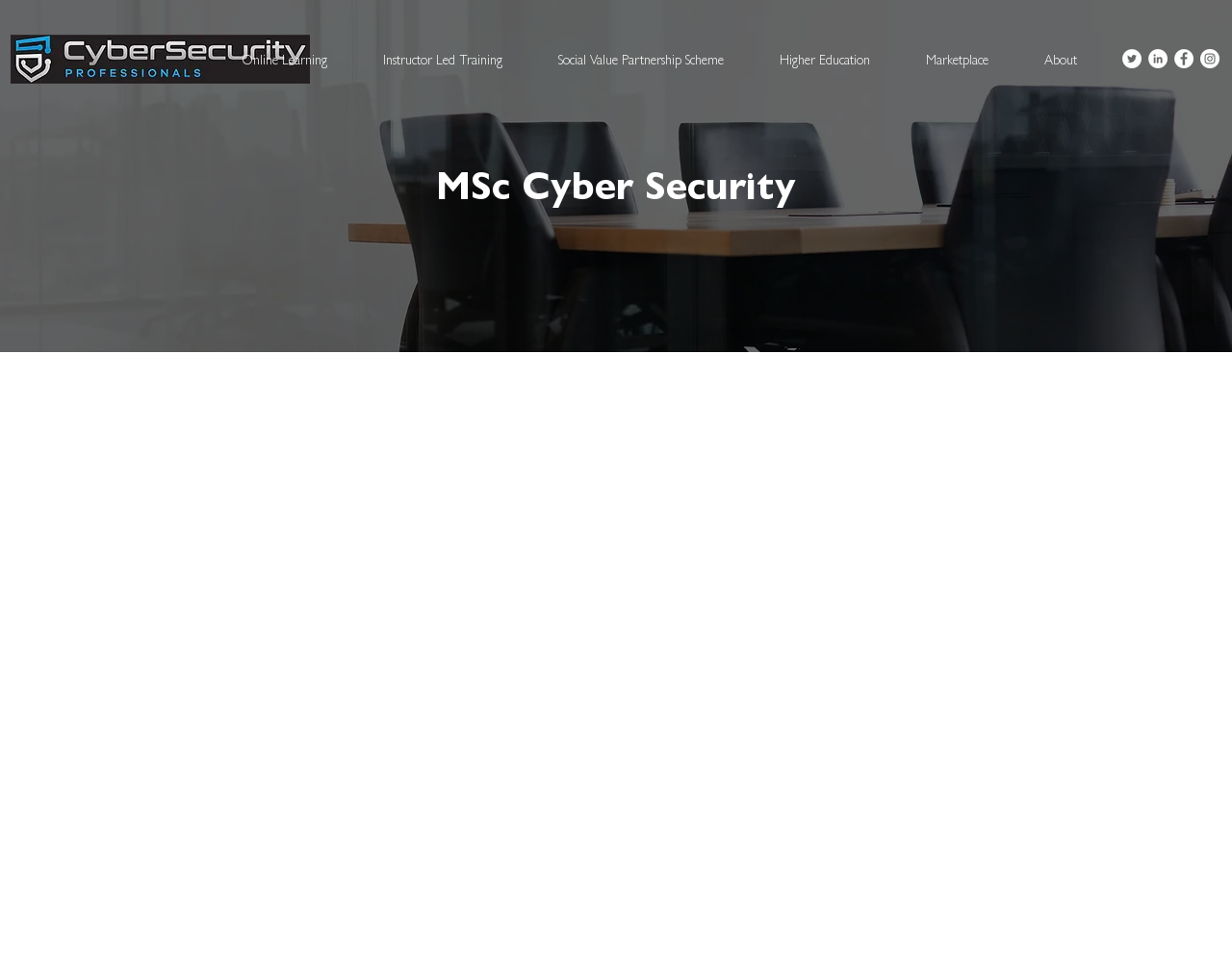Specify the bounding box coordinates of the region I need to click to perform the following instruction: "Click the 'Share Page' button". The coordinates must be four float numbers in the range of 0 to 1, i.e., [left, top, right, bottom].

[0.626, 0.366, 0.748, 0.387]